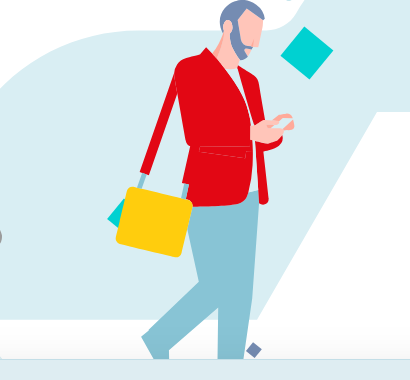Offer a detailed narrative of the scene shown in the image.

The image features a stylized, illustrative representation of a man walking confidently, dressed in a bright red blazer and light blue trousers. He is looking at his smartphone, suggesting a modern, tech-savvy persona. In his left hand, he carries a vibrant yellow briefcase, which adds a pop of color to the scene. The background consists of abstract shapes in light blue and teal, enhancing the contemporary feel of the illustration. This imagery likely symbolizes a professional engaged in the dynamic world of banking or business, reflecting themes of communication and modernity in stakeholder engagement strategies.